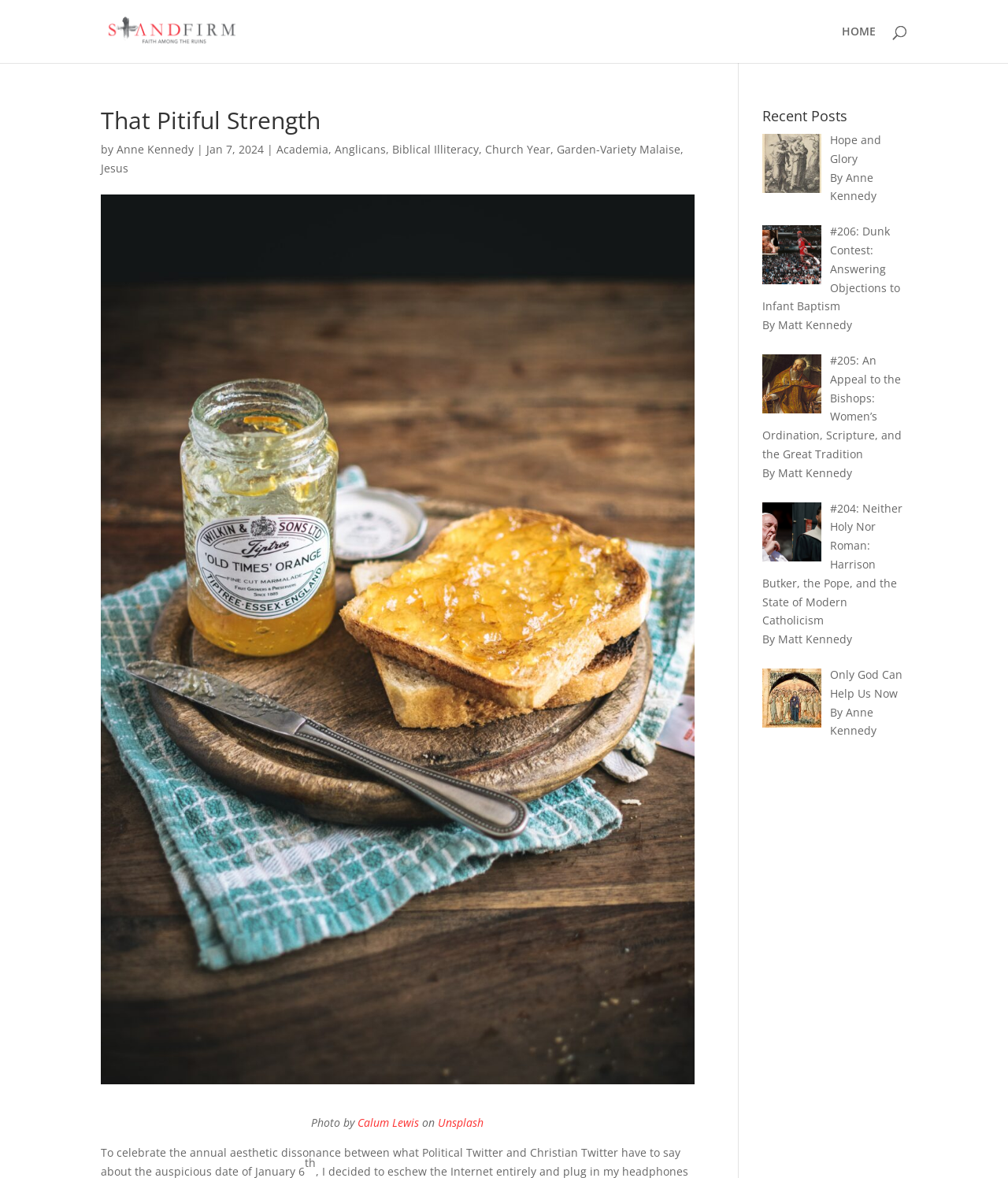Provide a one-word or brief phrase answer to the question:
What is the date of the article?

Jan 7, 2024